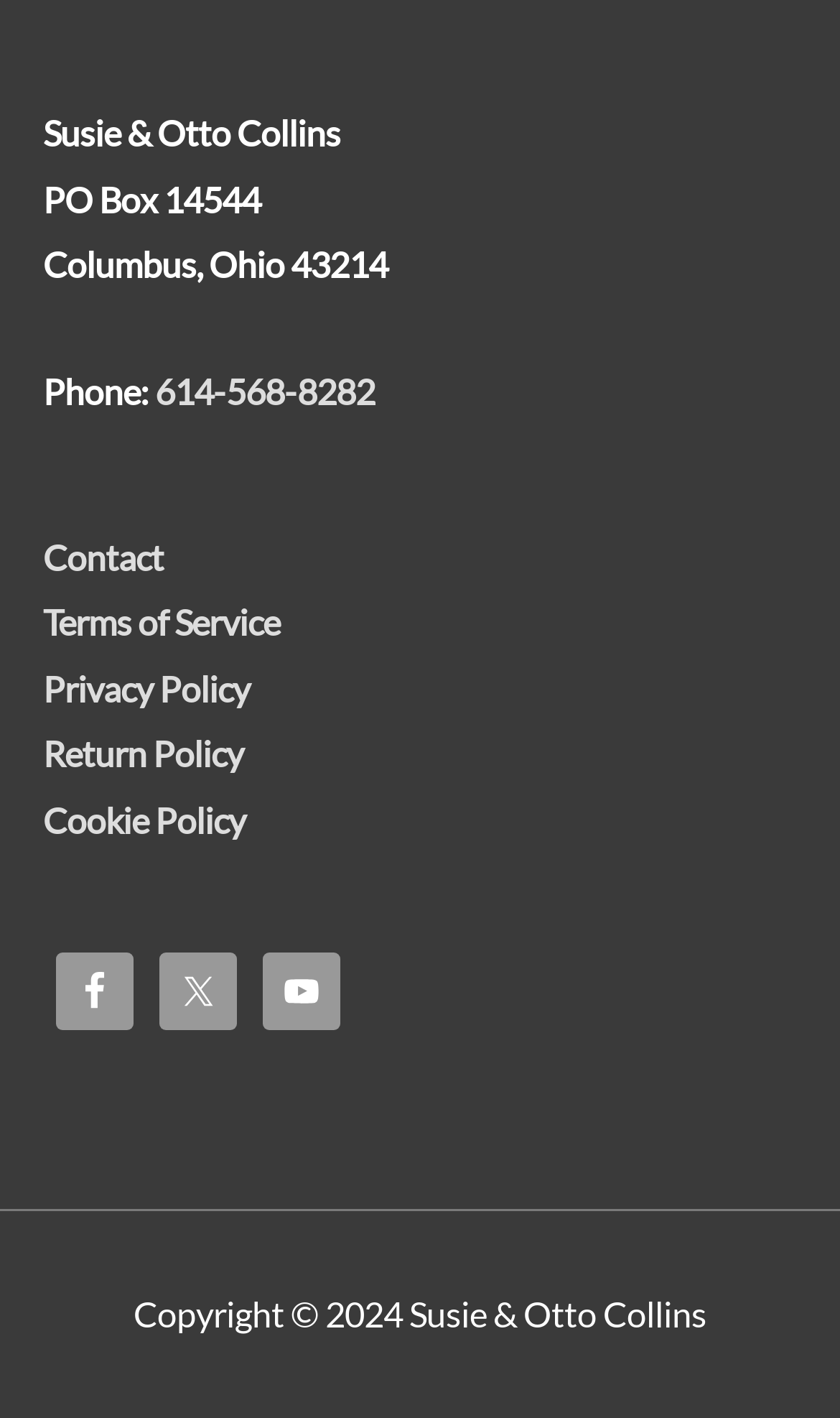What year is the copyright?
Answer the question using a single word or phrase, according to the image.

2024